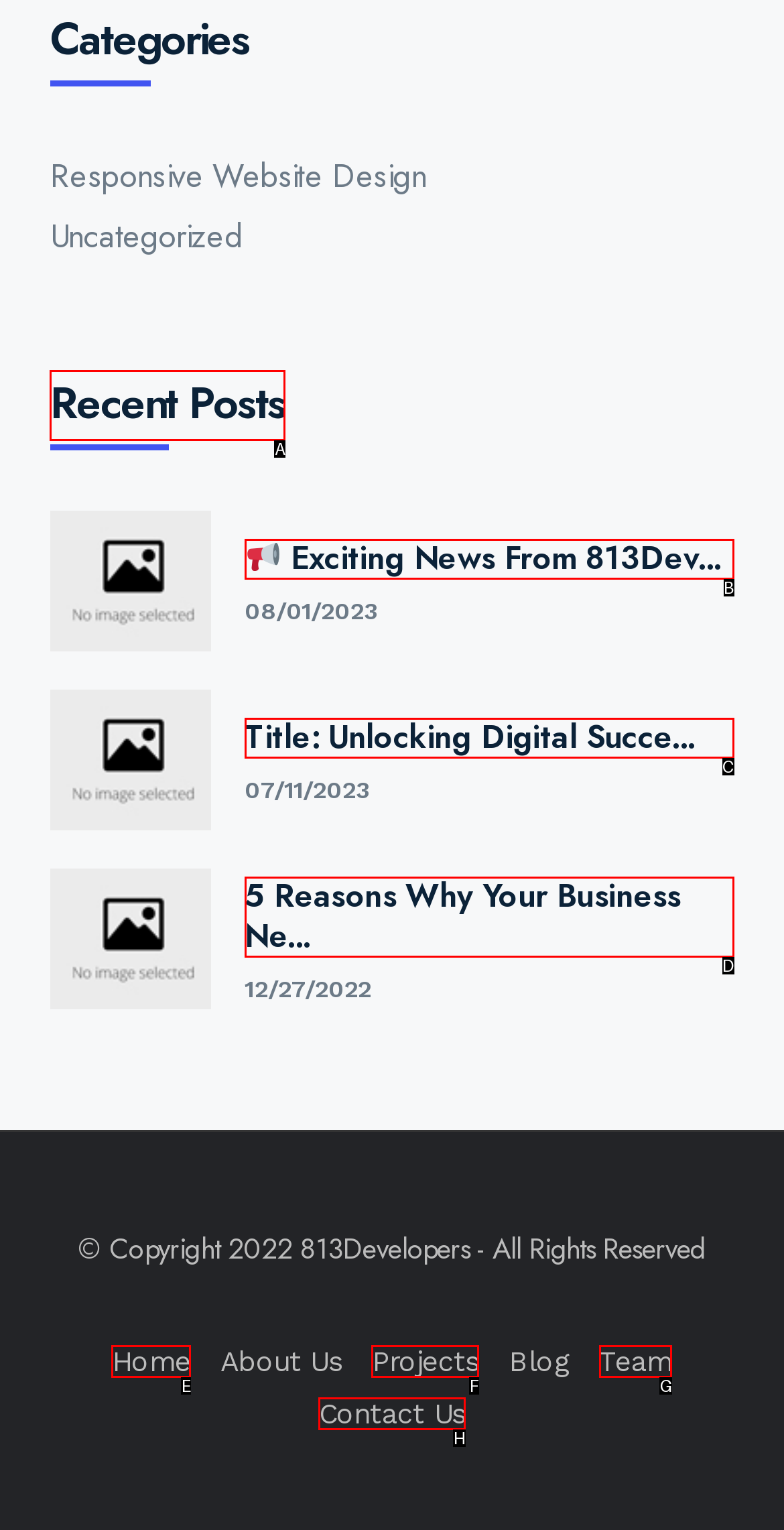Among the marked elements in the screenshot, which letter corresponds to the UI element needed for the task: View recent posts?

A